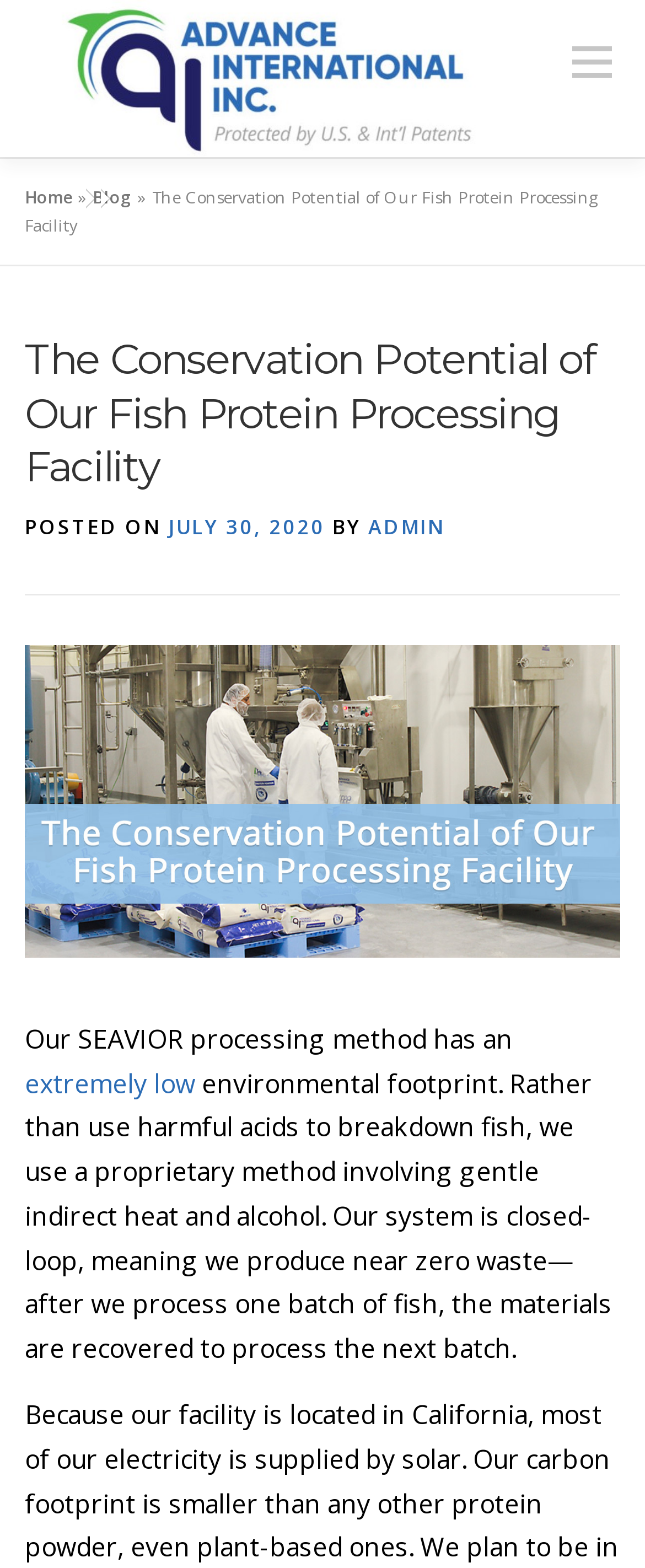Locate the headline of the webpage and generate its content.

The Conservation Potential of Our Fish Protein Processing Facility